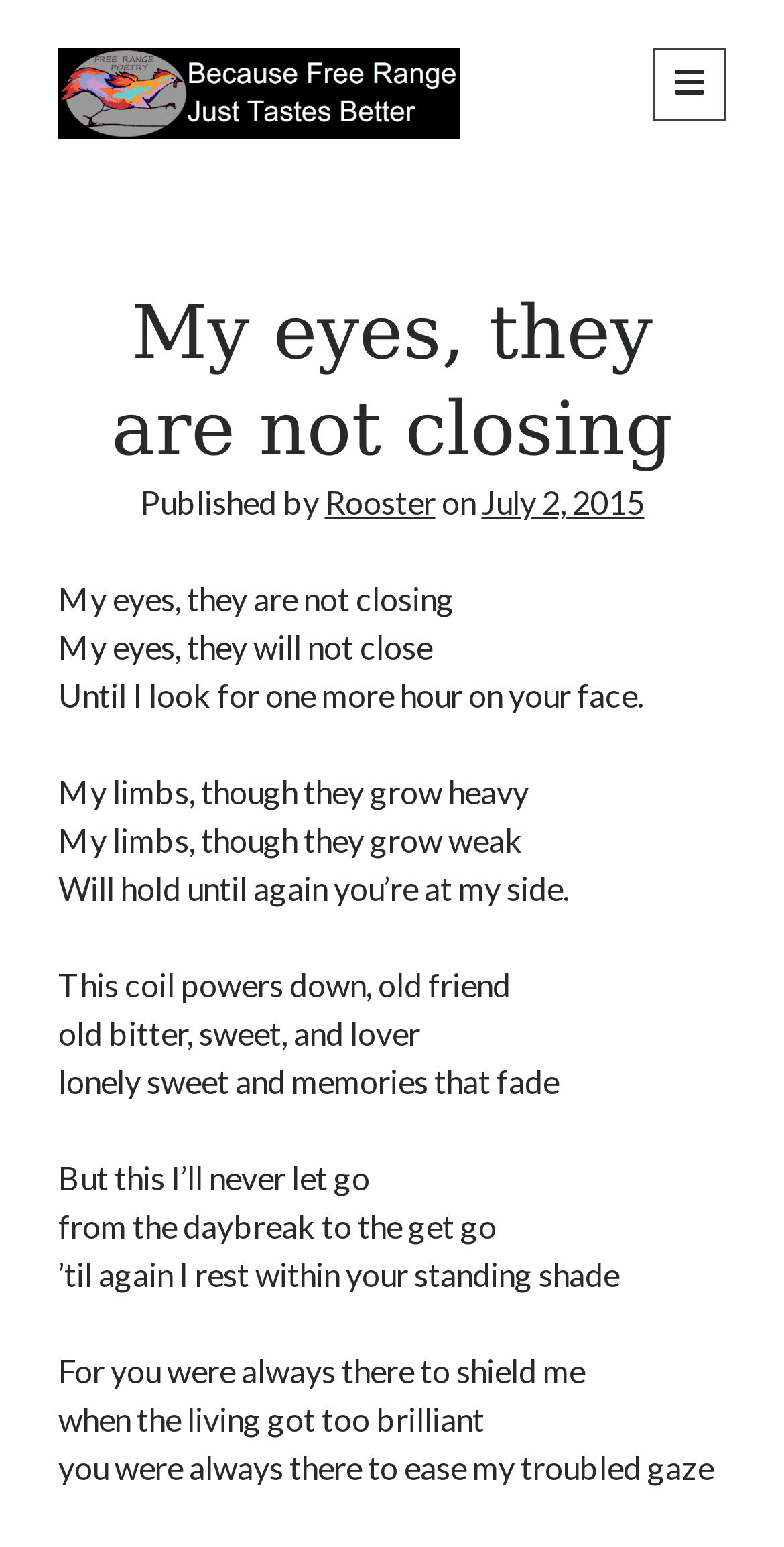Given the content of the image, can you provide a detailed answer to the question?
How many lines are there in the poem?

The poem is located in the main content area of the webpage, and it consists of 14 lines. By counting the lines, we can see that the poem has 14 lines in total.